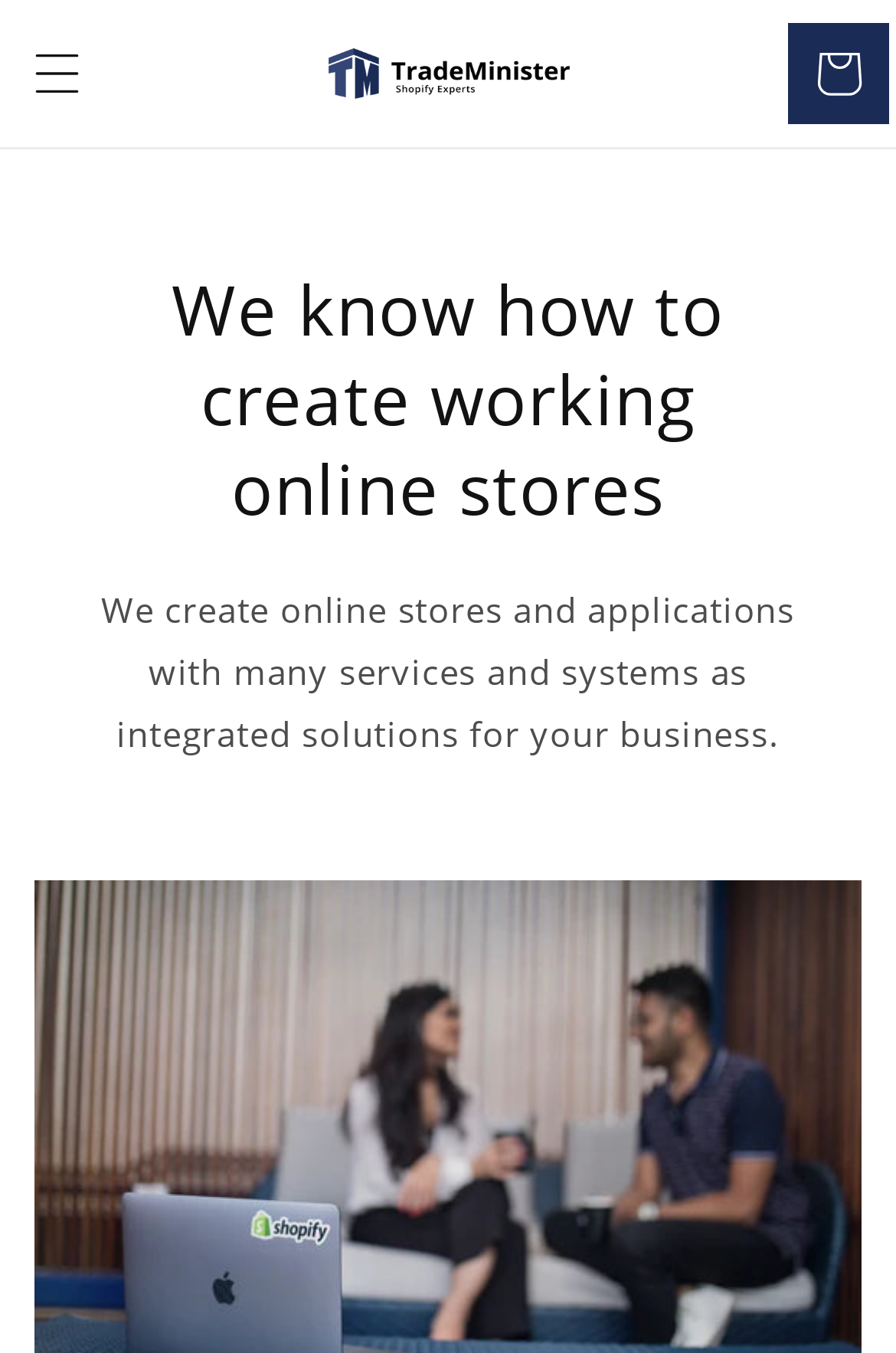What is the company name?
Please answer the question with as much detail as possible using the screenshot.

The company name 'TradeMinister' is mentioned in the link at the top of the webpage, and it is also associated with the image logo, which suggests that it is the company name.